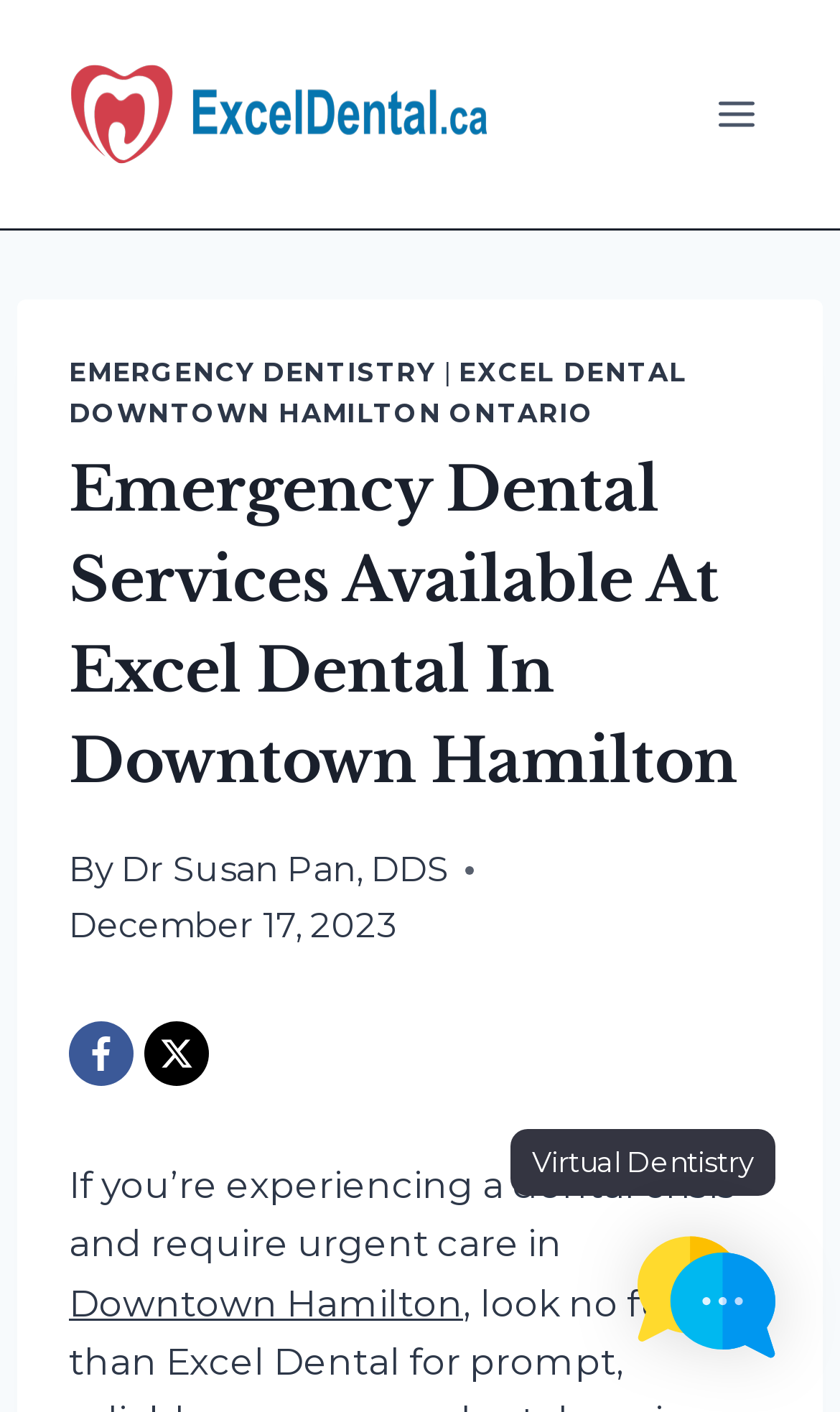Provide the bounding box coordinates of the HTML element described by the text: "alt="Downtown Hamilton Dentist"". The coordinates should be in the format [left, top, right, bottom] with values between 0 and 1.

[0.077, 0.046, 0.59, 0.116]